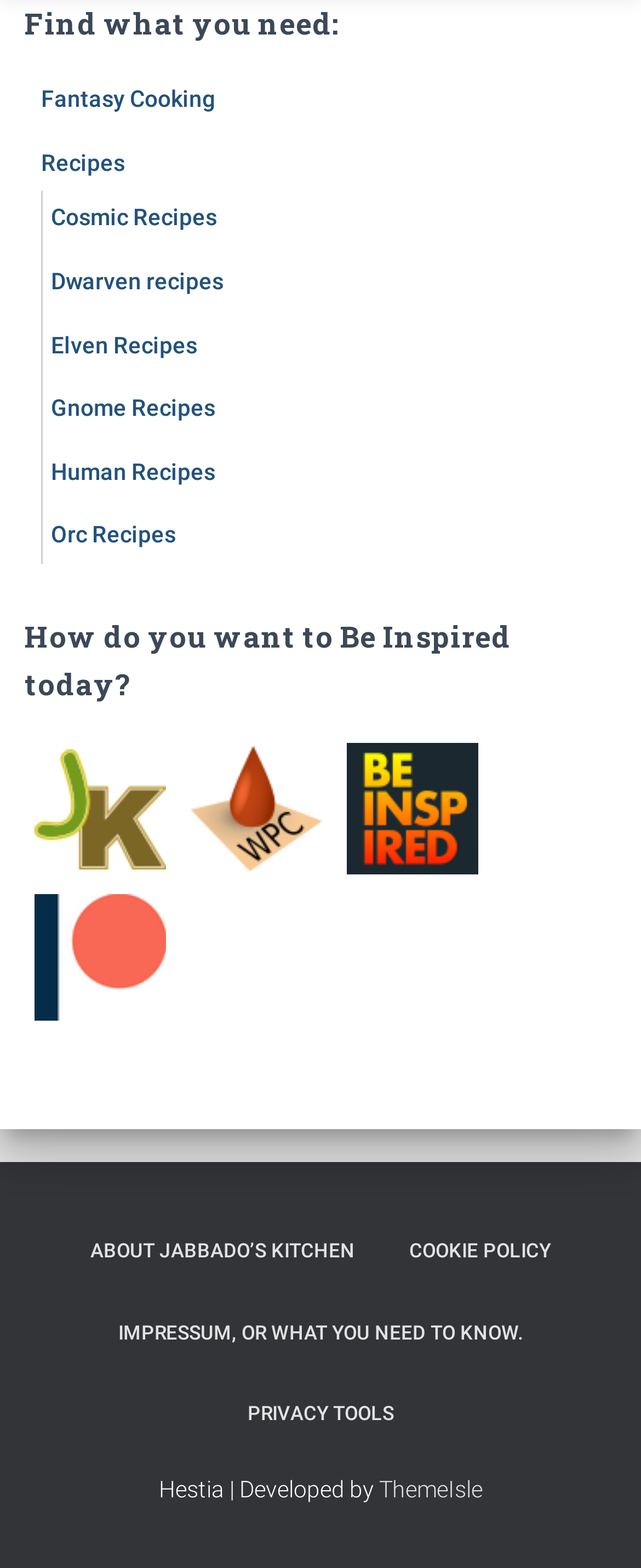Look at the image and answer the question in detail:
What is the purpose of the section 'How do you want to Be Inspired today?'?

This section seems to be providing links to different sources of inspiration, such as Jabbado's Kitchen, Walking Papercut, and Be Inspired with Dominic, which suggests that the purpose of this section is to inspire users in some way.